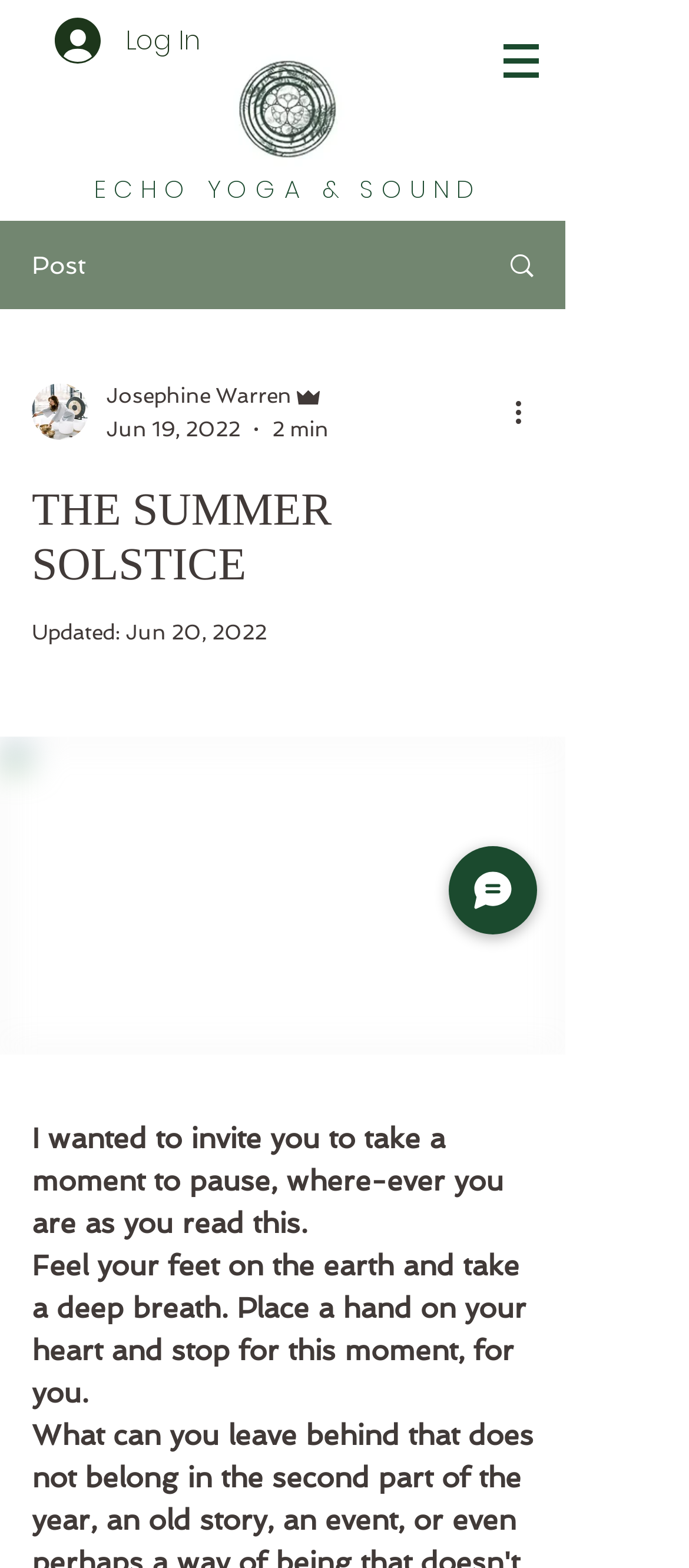Answer the following query concisely with a single word or phrase:
Who is the author of the article?

Josephine Warren